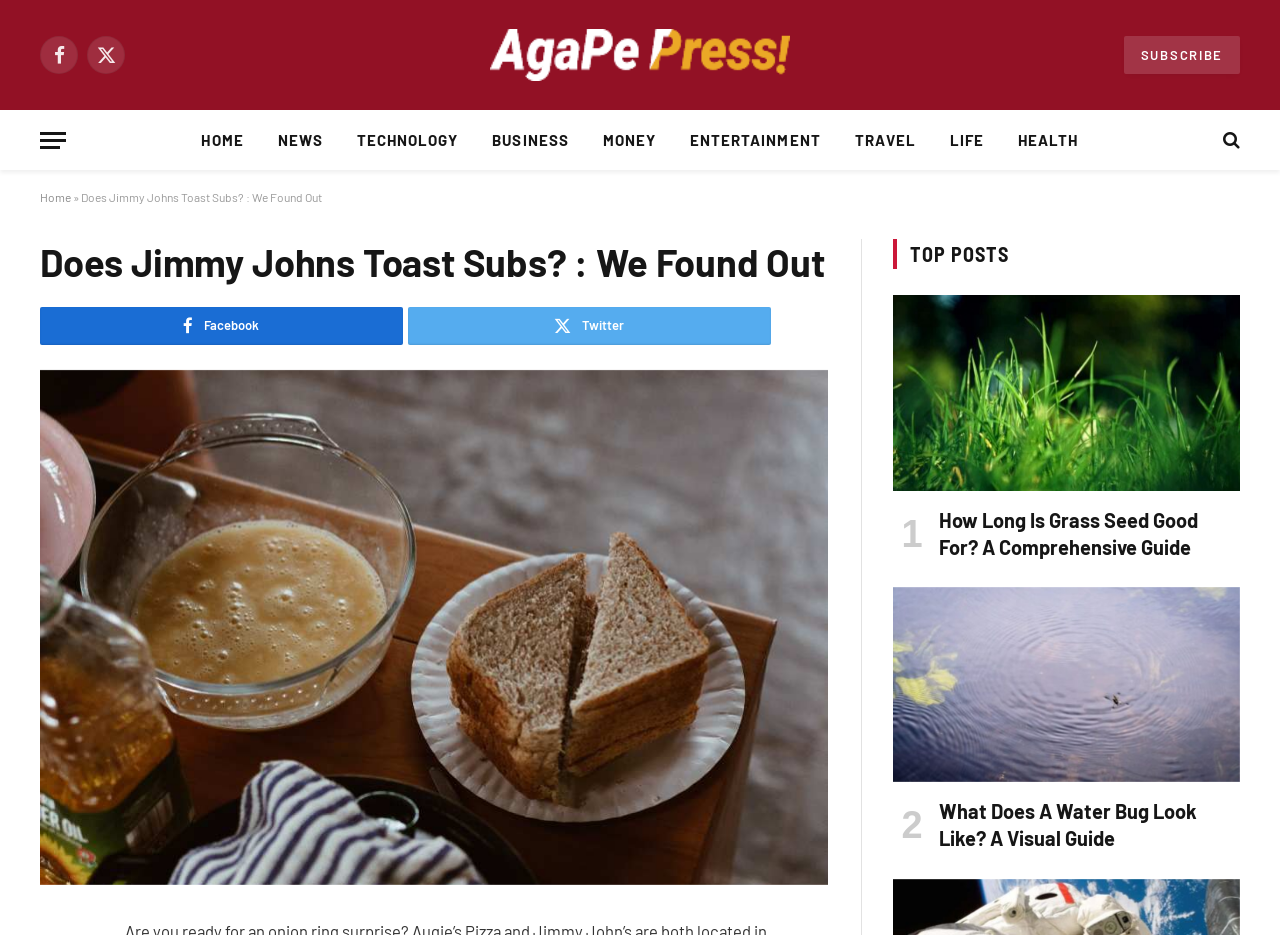Generate the main heading text from the webpage.

Does Jimmy Johns Toast Subs? : We Found Out